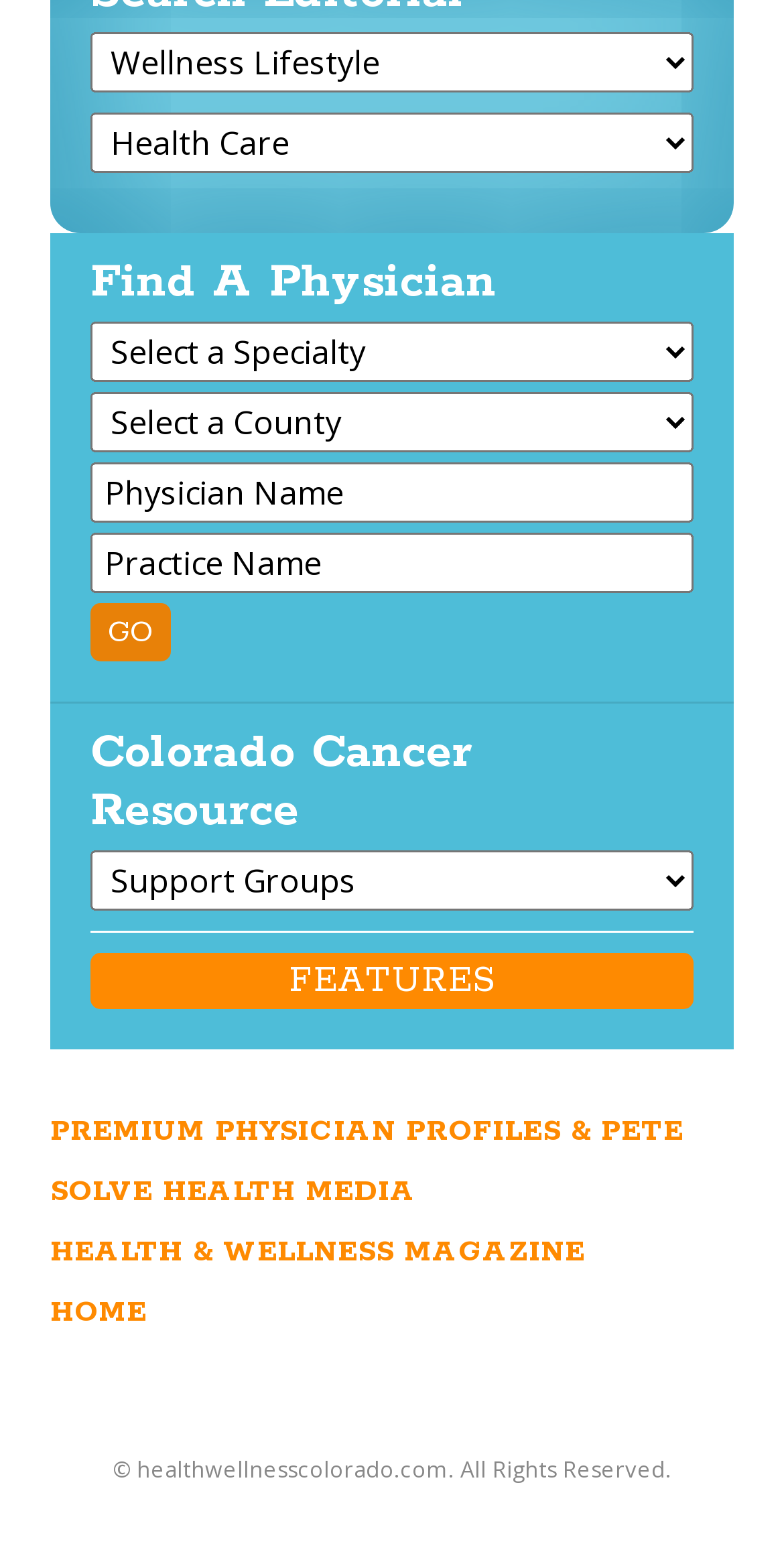Determine the bounding box for the HTML element described here: "Solve Health Media". The coordinates should be given as [left, top, right, bottom] with each number being a float between 0 and 1.

[0.064, 0.749, 0.531, 0.772]